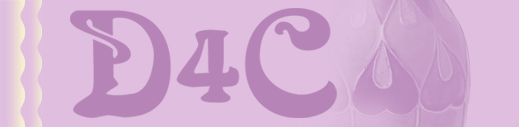Answer in one word or a short phrase: 
What color is the background of the logo?

Pink